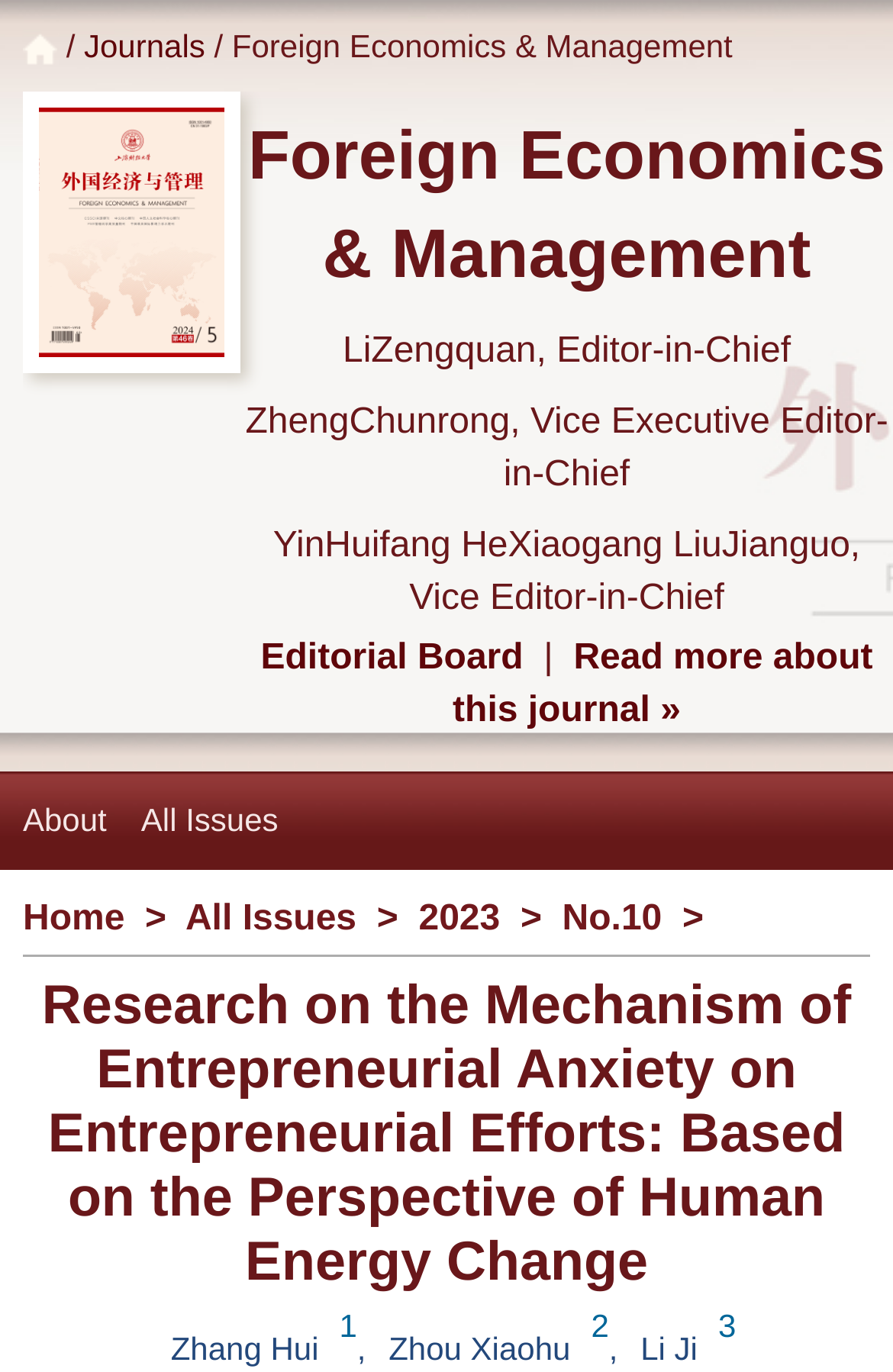What is the name of the journal?
Kindly give a detailed and elaborate answer to the question.

I found the answer by looking at the top navigation bar, where it says 'Journals' followed by 'Foreign Economics & Management'. This suggests that the current journal being viewed is 'Foreign Economics & Management'.